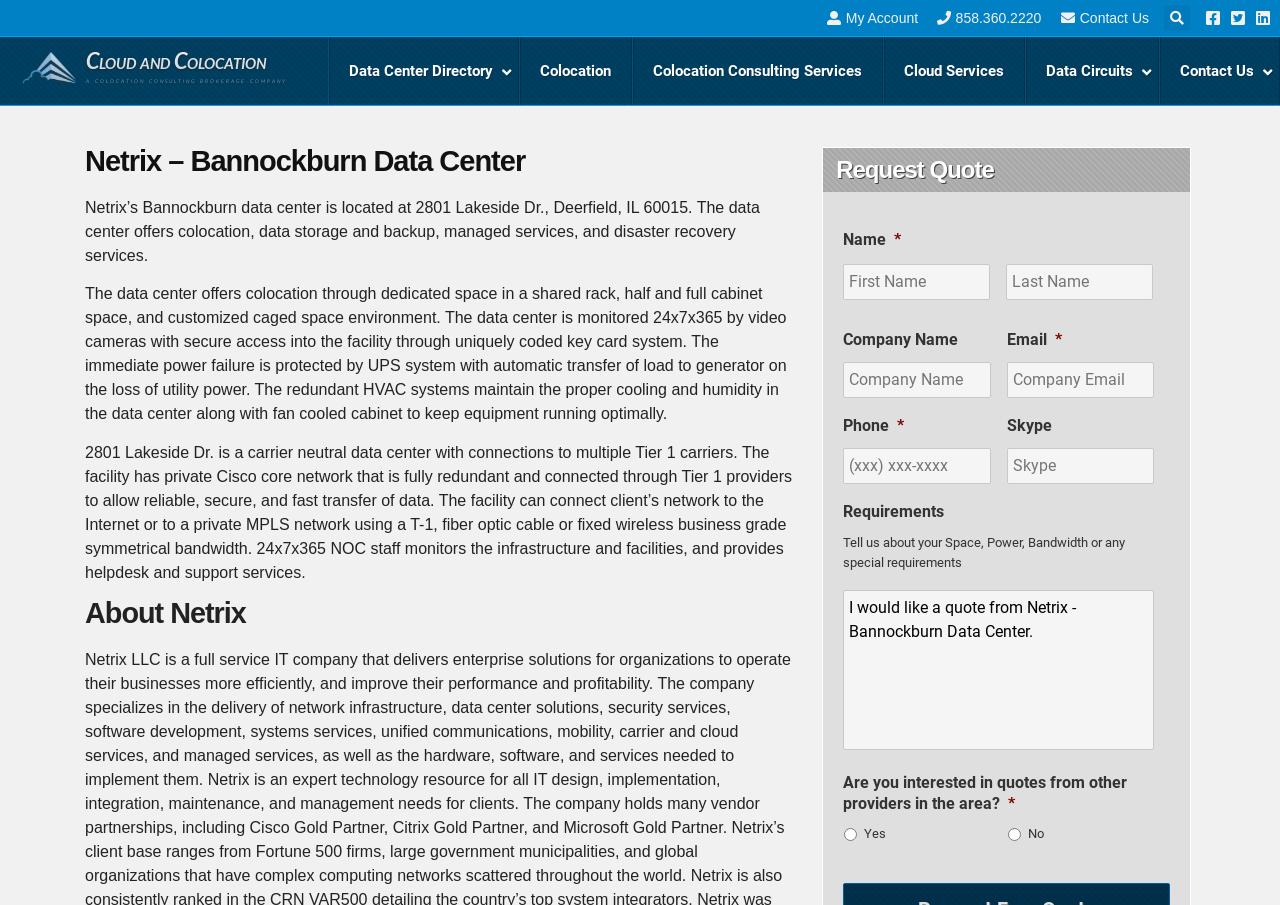Show the bounding box coordinates for the HTML element as described: "Colocation Consulting Services".

[0.494, 0.041, 0.69, 0.116]